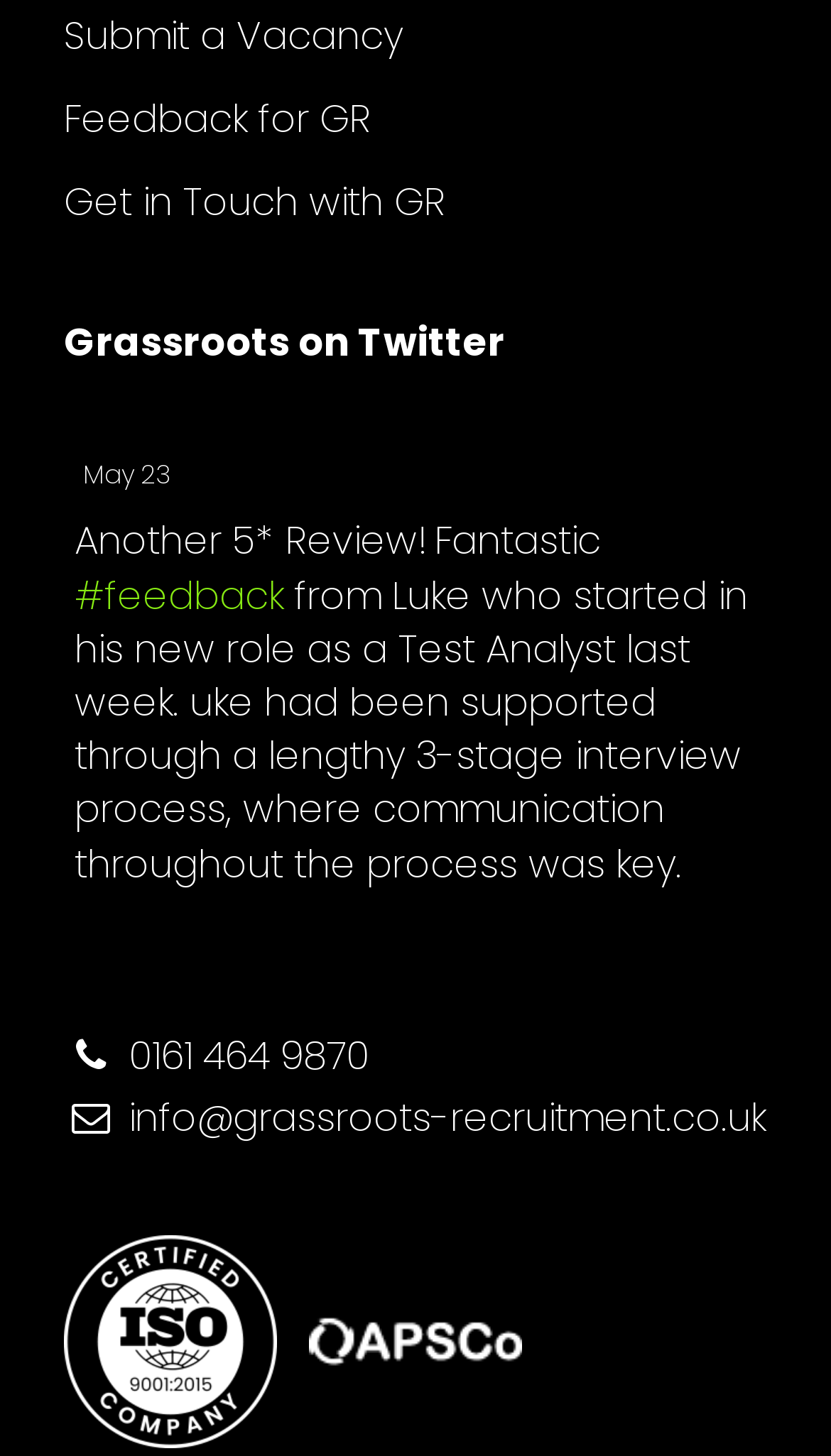Pinpoint the bounding box coordinates of the element you need to click to execute the following instruction: "Load more content". The bounding box should be represented by four float numbers between 0 and 1, in the format [left, top, right, bottom].

[0.077, 0.809, 0.923, 0.866]